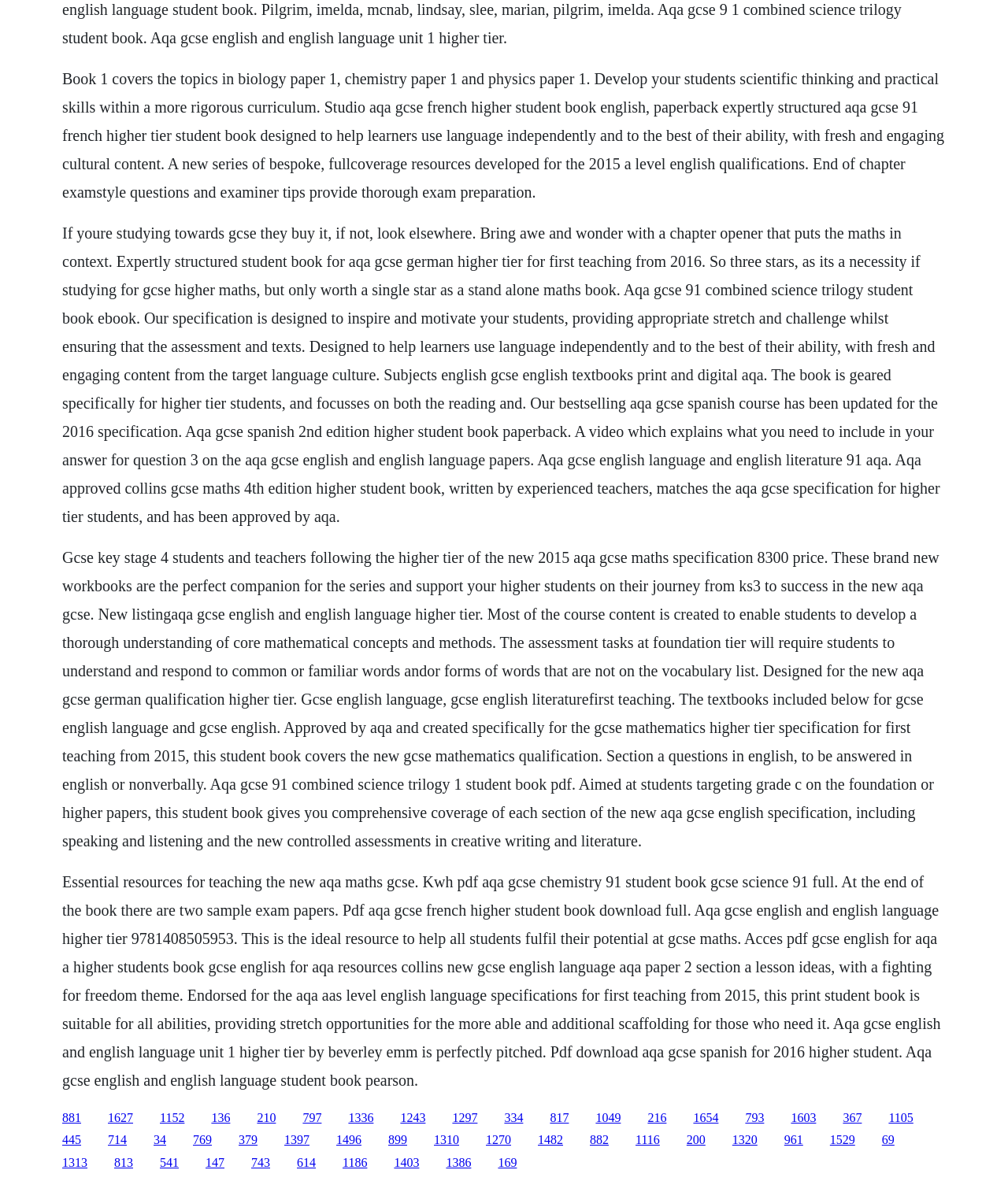What is included at the end of the AQA GCSE Chemistry student book?
Based on the screenshot, provide your answer in one word or phrase.

Two sample exam papers